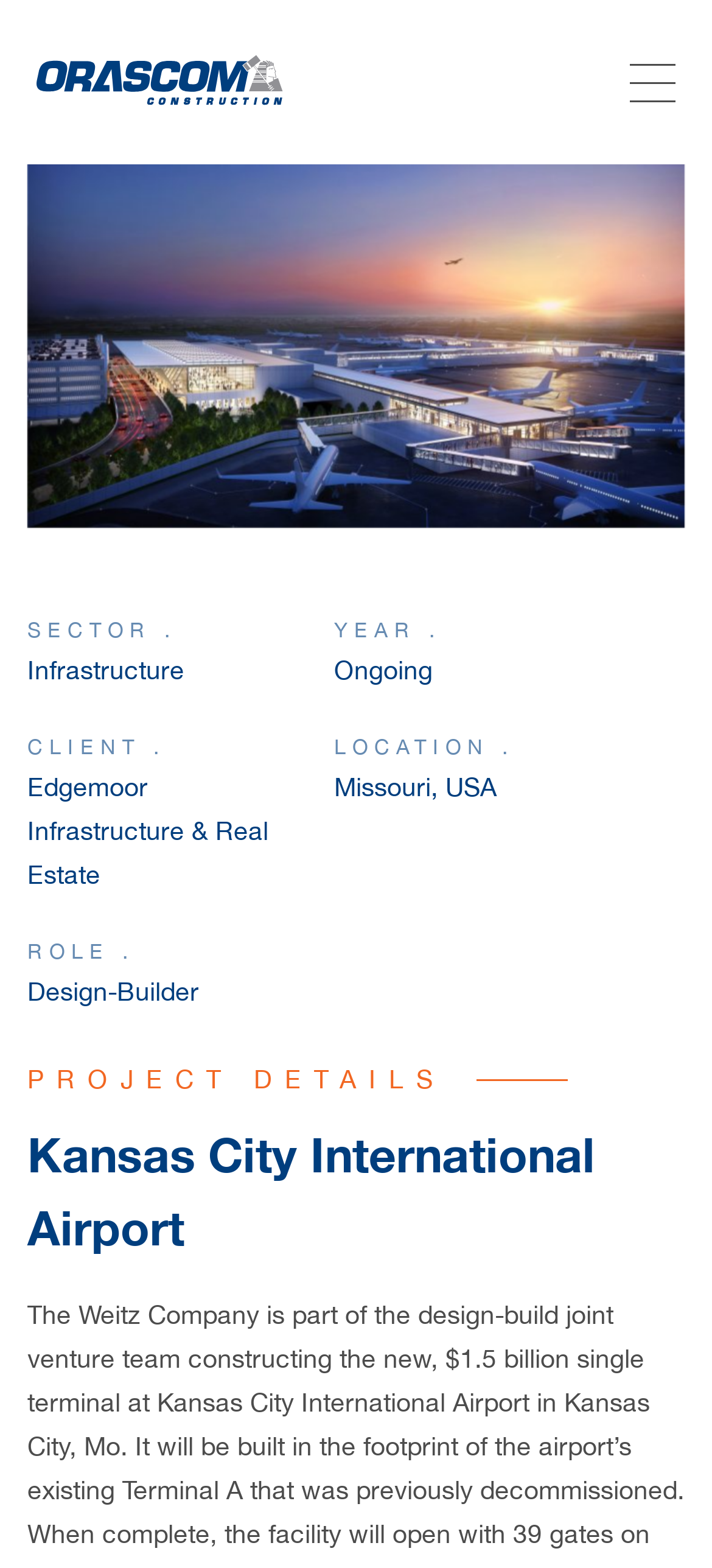Use a single word or phrase to answer this question: 
Who is the client of the Kansas City International Airport project?

Edgemoor Infrastructure & Real Estate